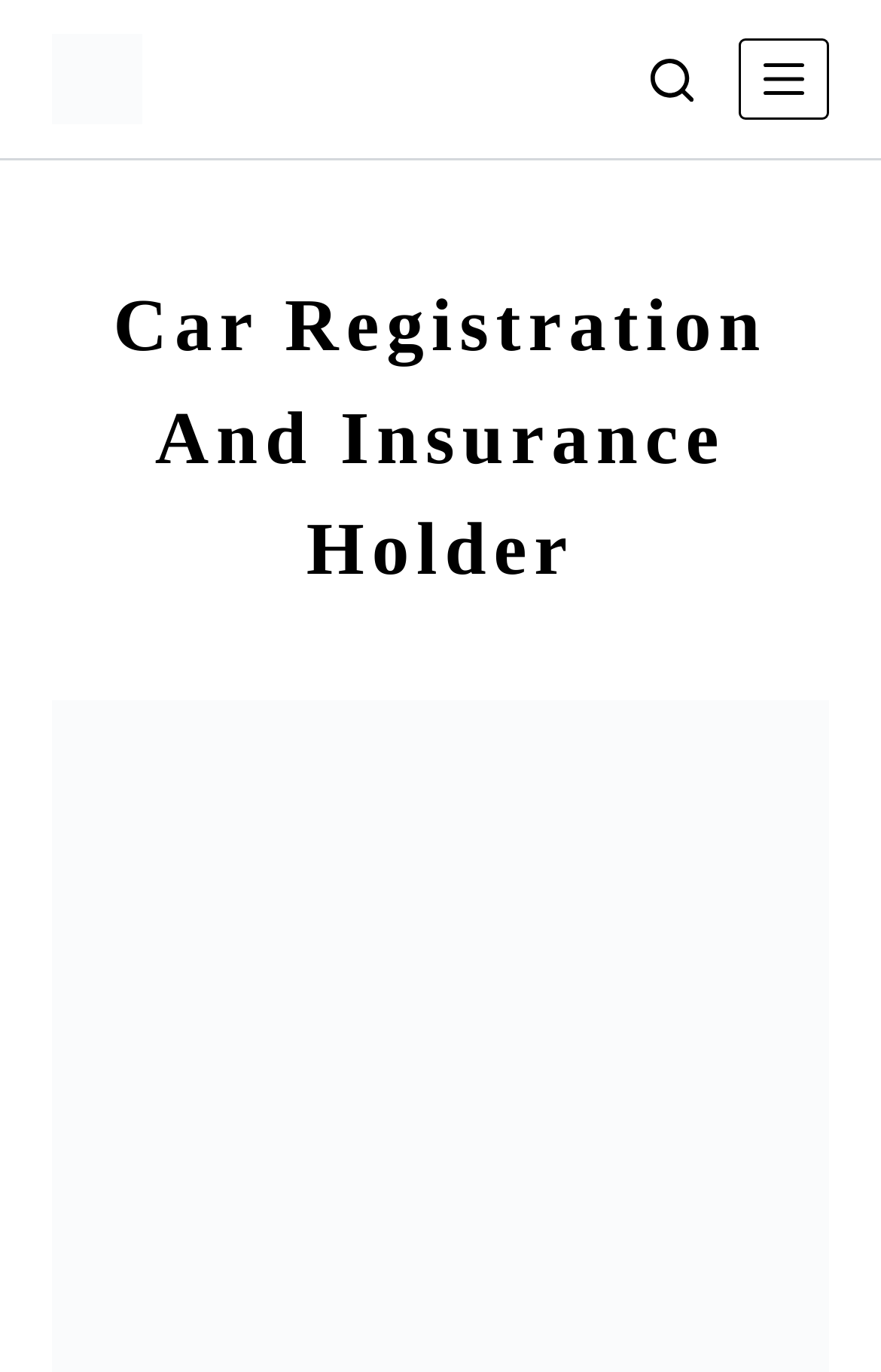What is the shape of the logo?
Please craft a detailed and exhaustive response to the question.

Based on the bounding box coordinates of the logo image, [0.06, 0.025, 0.163, 0.091], it can be inferred that the logo is rectangular in shape.